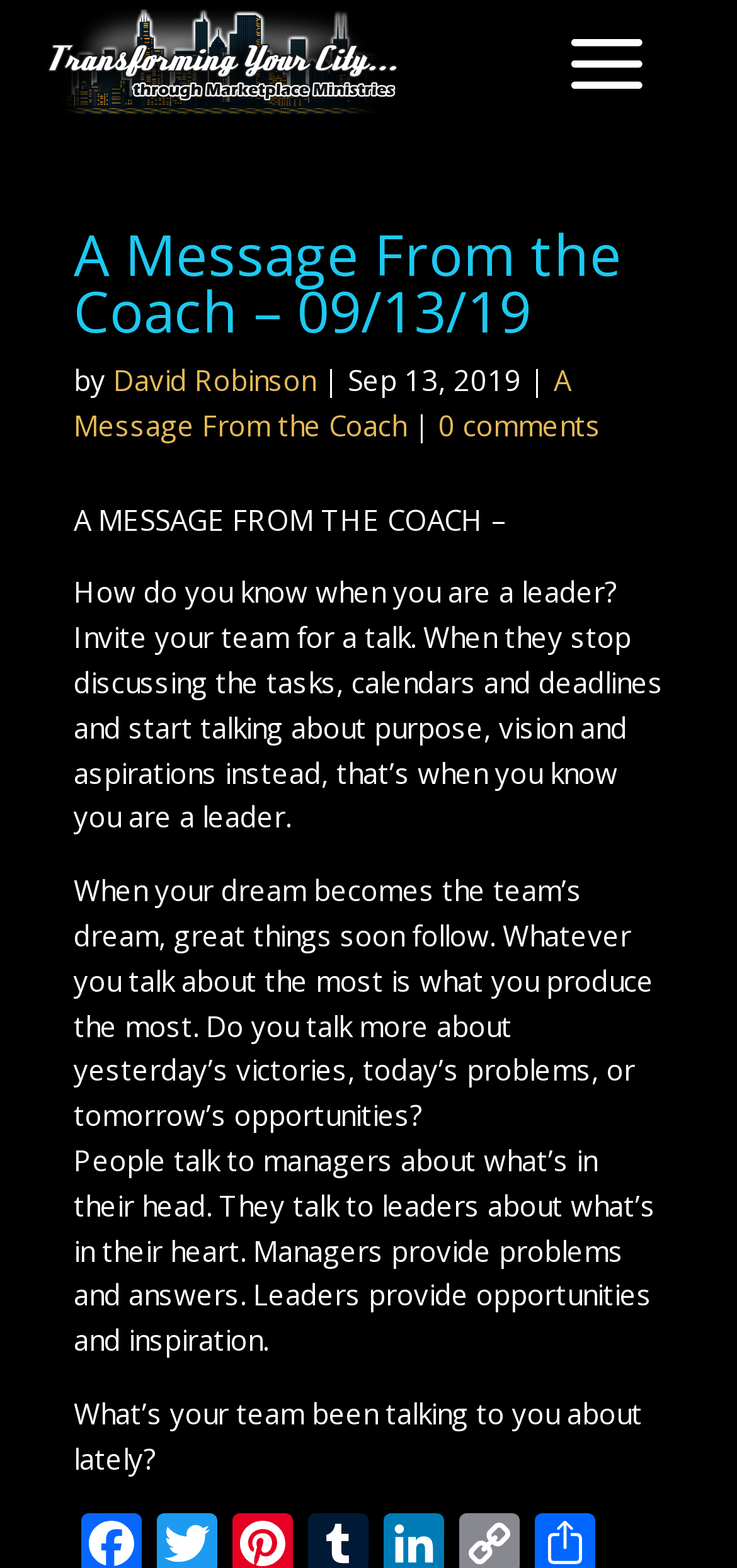How many comments does the message have?
Please respond to the question with as much detail as possible.

The number of comments can be determined by looking at the link '0 comments' located below the message.